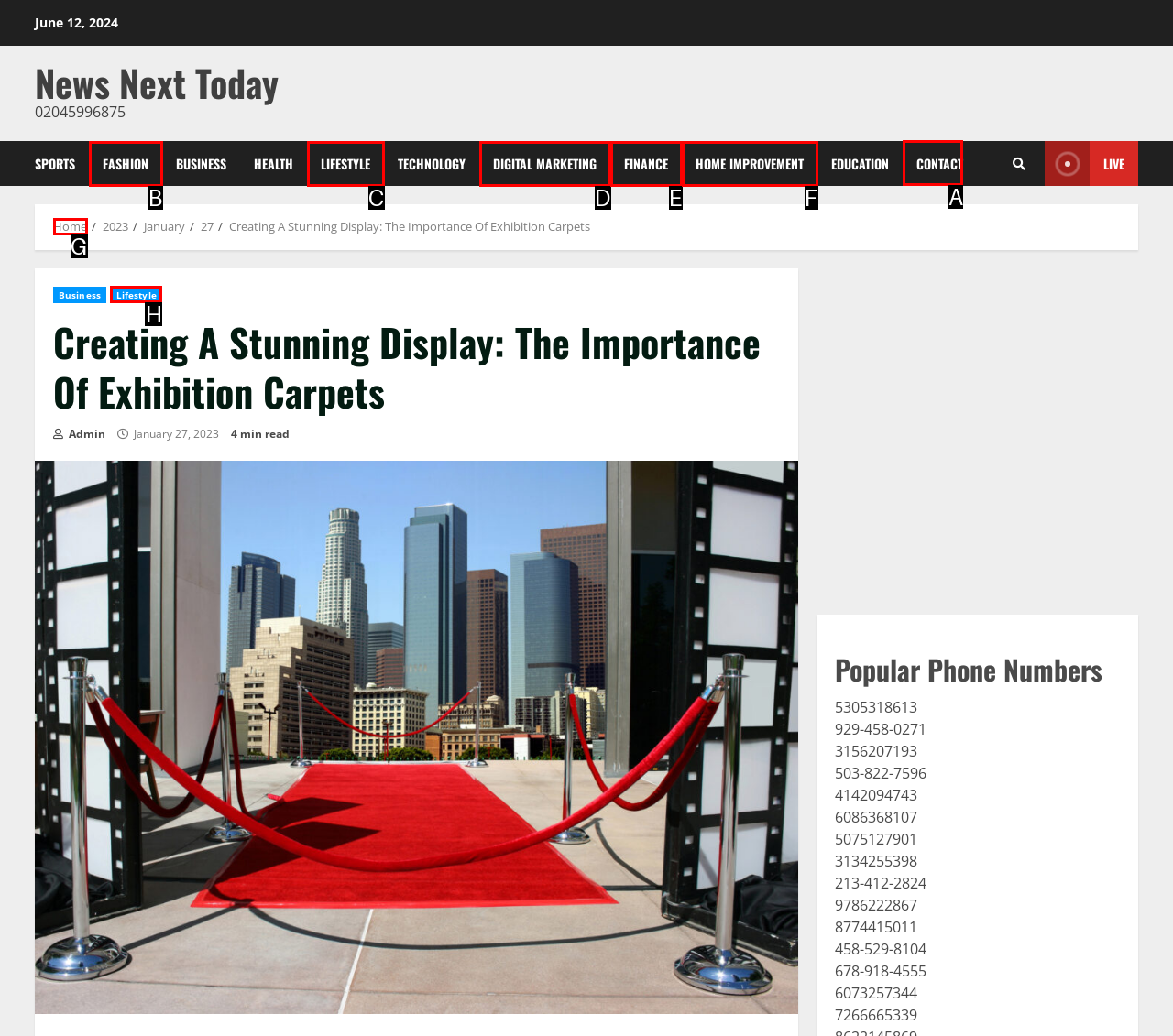Please identify the correct UI element to click for the task: Click on the 'CONTACT' link Respond with the letter of the appropriate option.

A